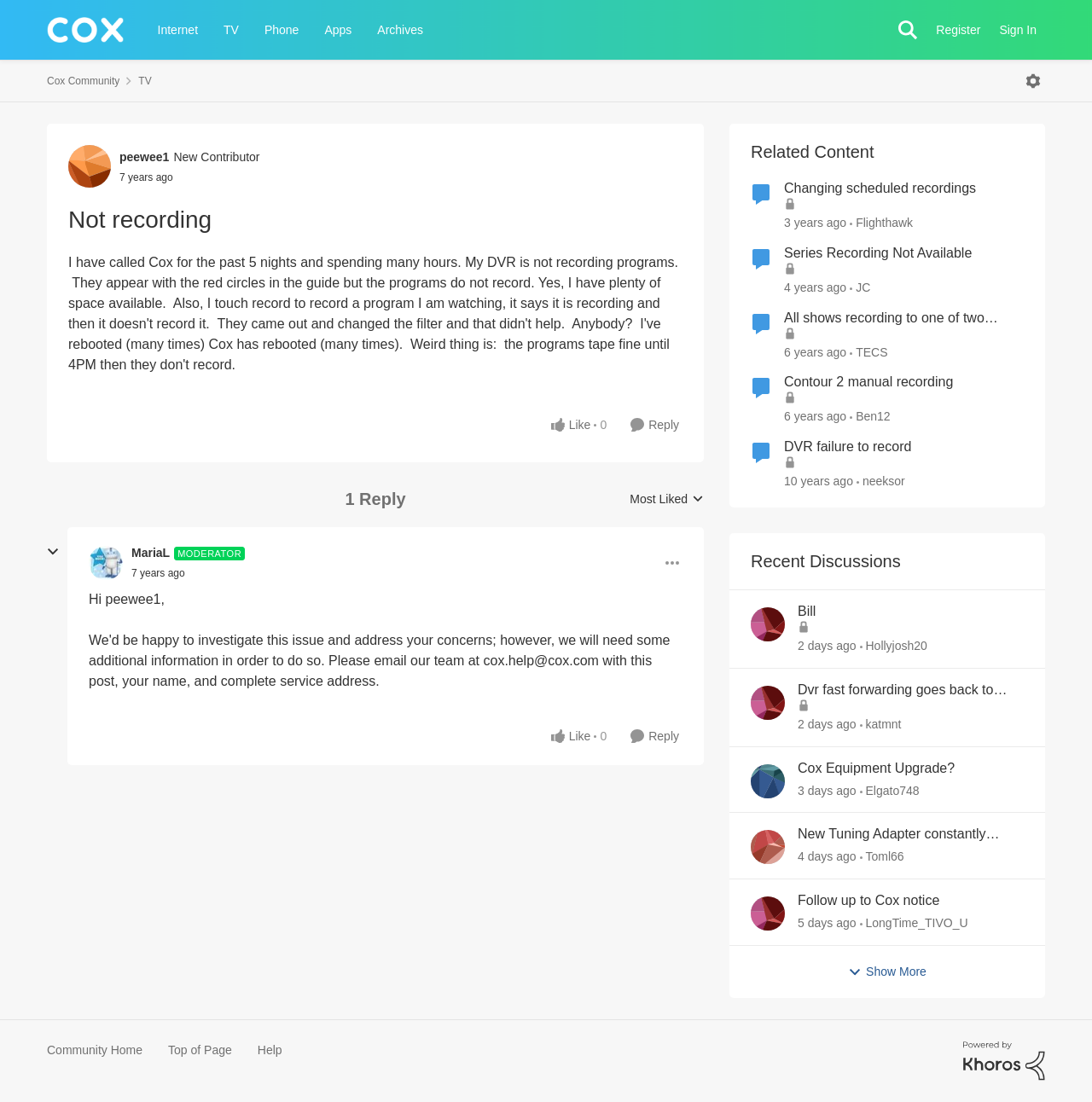Locate the bounding box coordinates of the segment that needs to be clicked to meet this instruction: "View the topic 'Not recording'".

[0.062, 0.186, 0.194, 0.214]